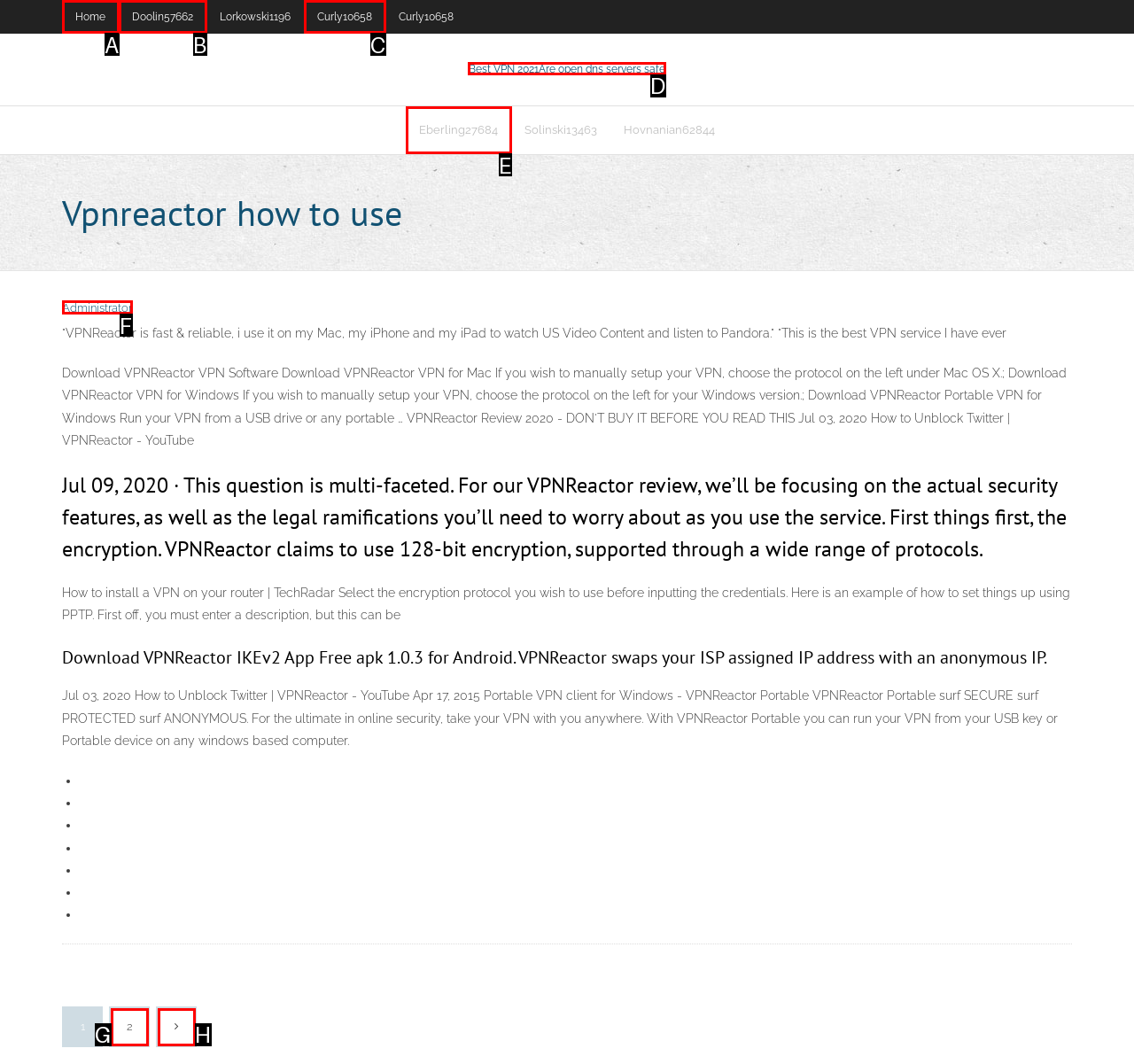Tell me which one HTML element I should click to complete the following task: Click on the 'Best VPN 2021' link Answer with the option's letter from the given choices directly.

D